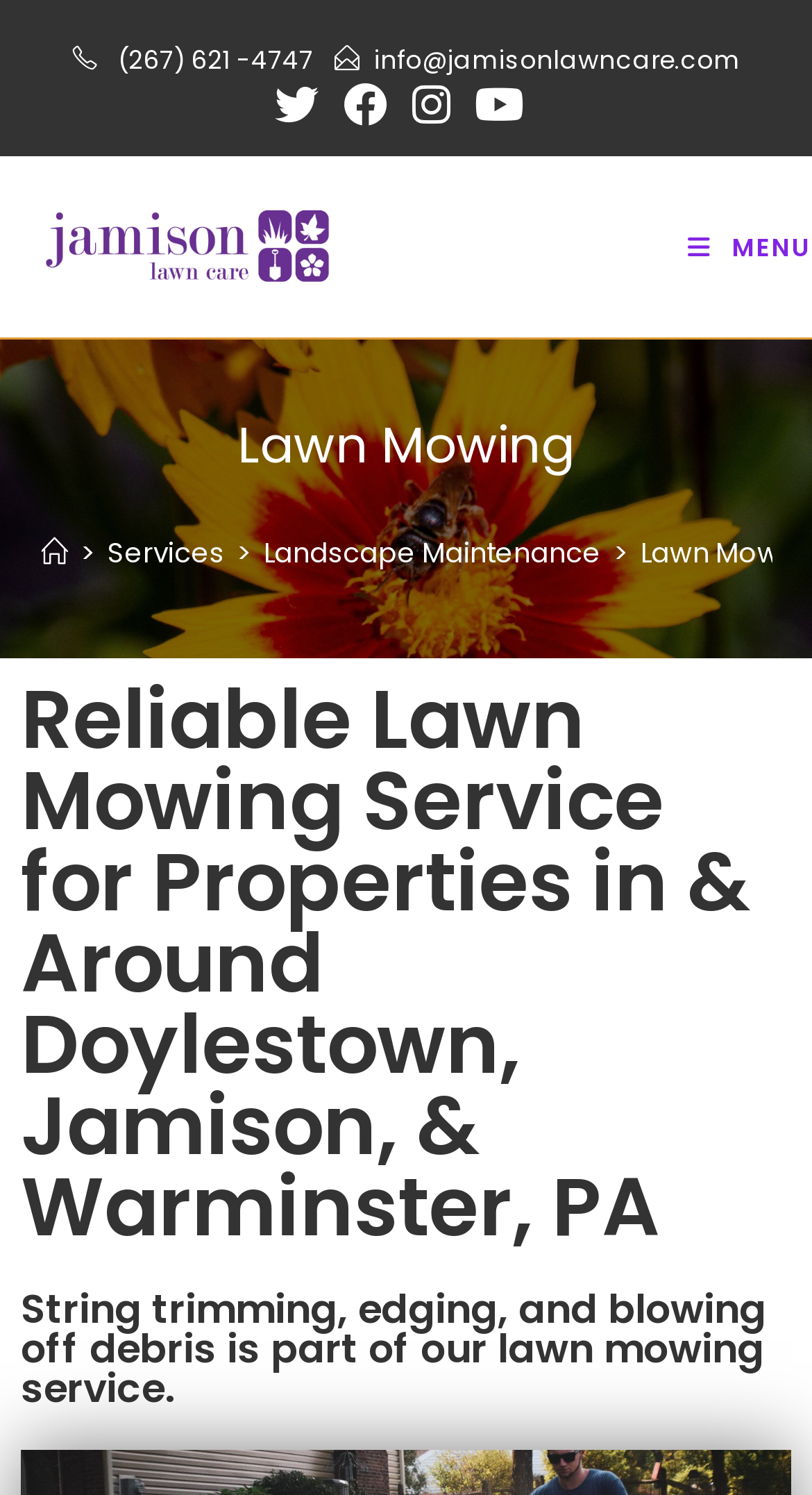What social media platforms does Jamison Lawn Care have?
Refer to the image and provide a concise answer in one word or phrase.

Facebook, Instagram, Youtube